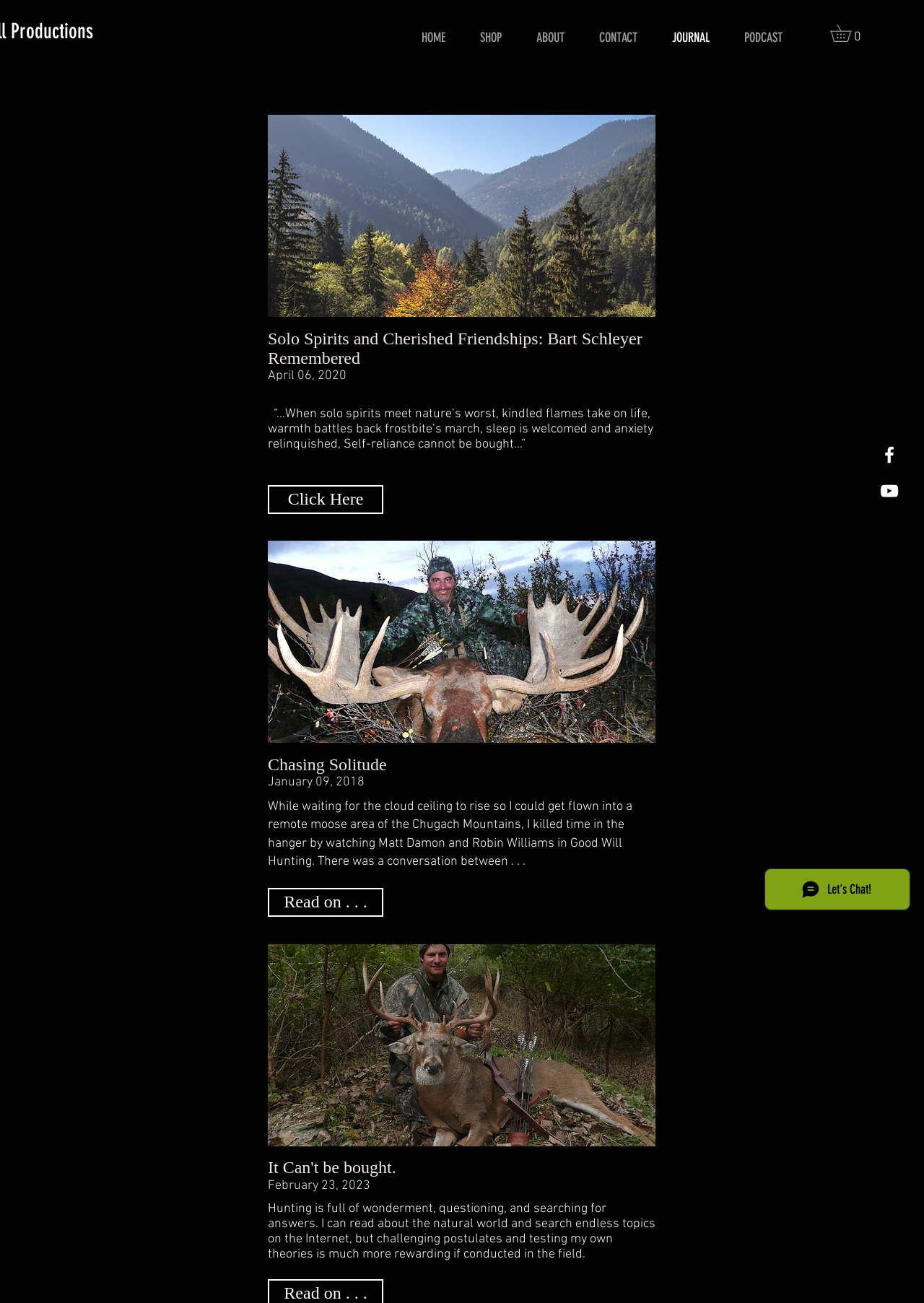Determine the bounding box for the UI element as described: "SHOP". The coordinates should be represented as four float numbers between 0 and 1, formatted as [left, top, right, bottom].

[0.501, 0.007, 0.562, 0.052]